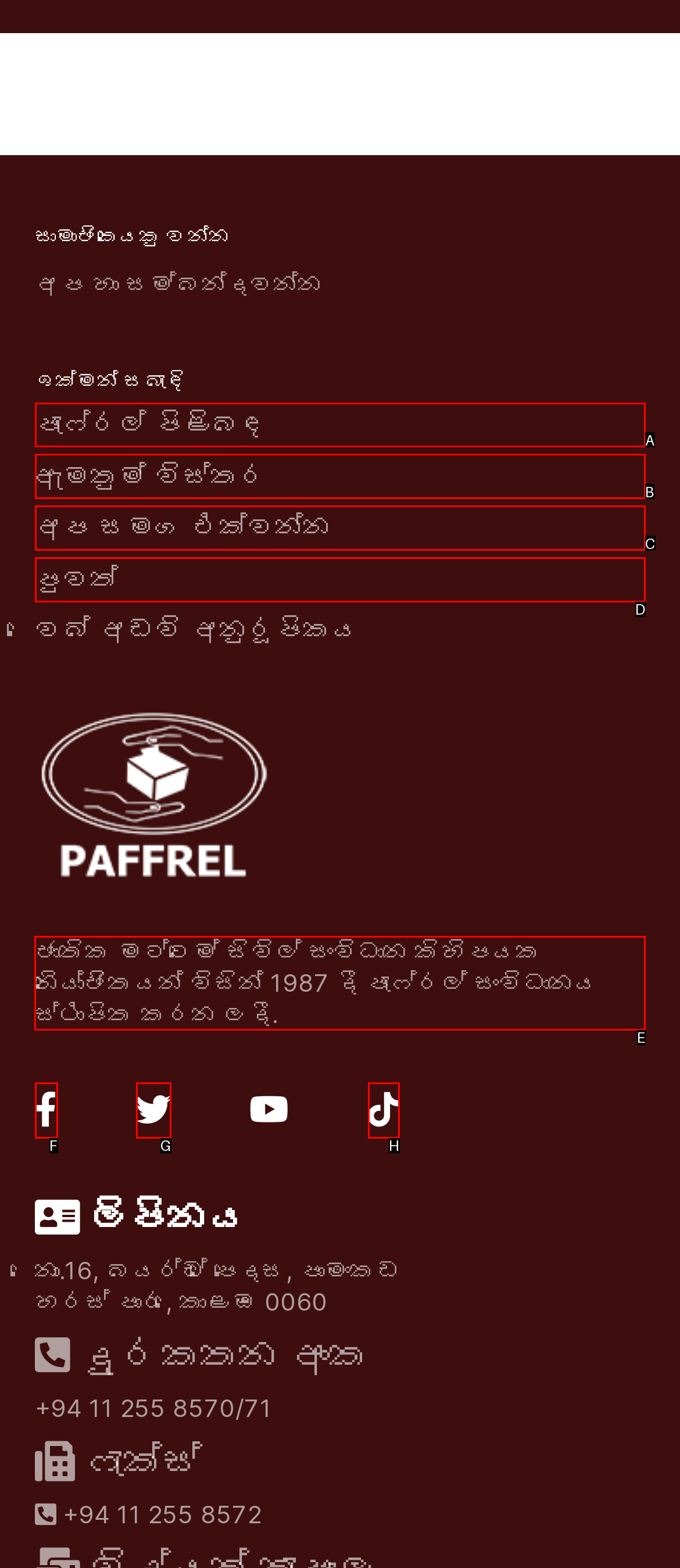Identify which HTML element to click to fulfill the following task: Read 'ජාතික මට්ටමේ සිවිල් සංවිධාන කිහිපයක නියෝජිතයන් විසින් 1987 දී පැෆ්රල් සංවිධානය ස්ථාපිත කරන ලදී.'. Provide your response using the letter of the correct choice.

E